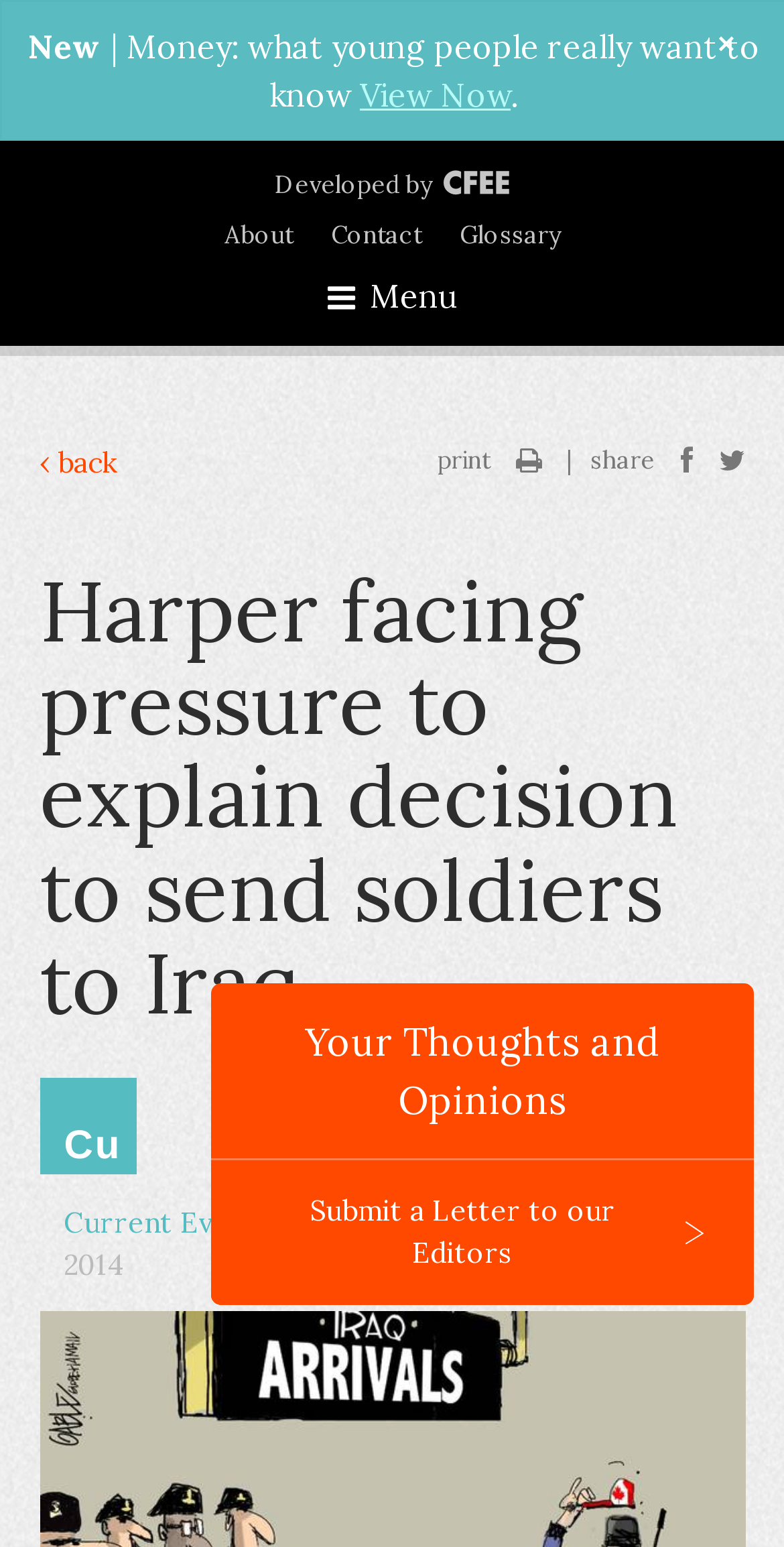Locate the coordinates of the bounding box for the clickable region that fulfills this instruction: "Submit a letter to the editors".

[0.269, 0.749, 0.962, 0.844]